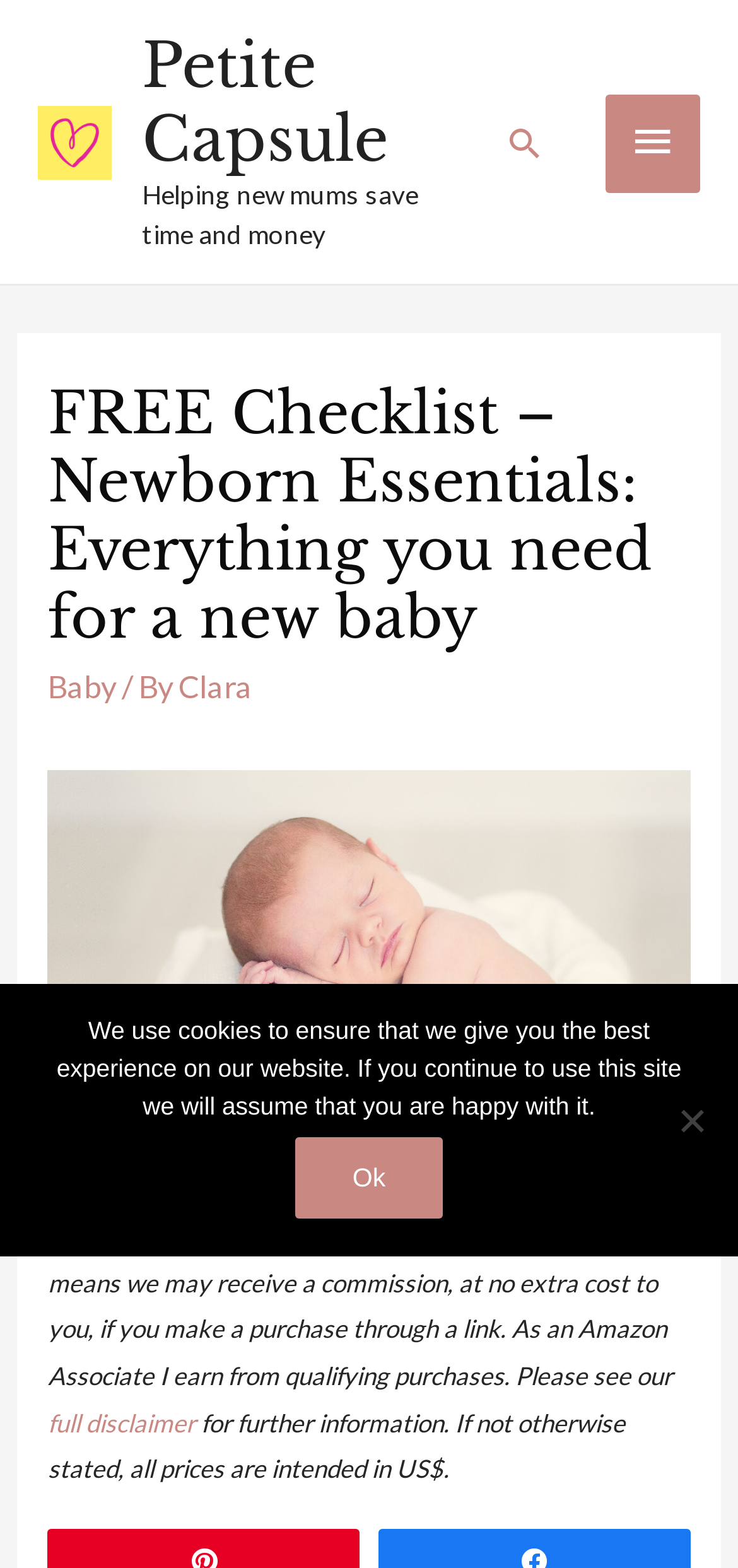Could you indicate the bounding box coordinates of the region to click in order to complete this instruction: "Search for something".

[0.684, 0.078, 0.737, 0.103]